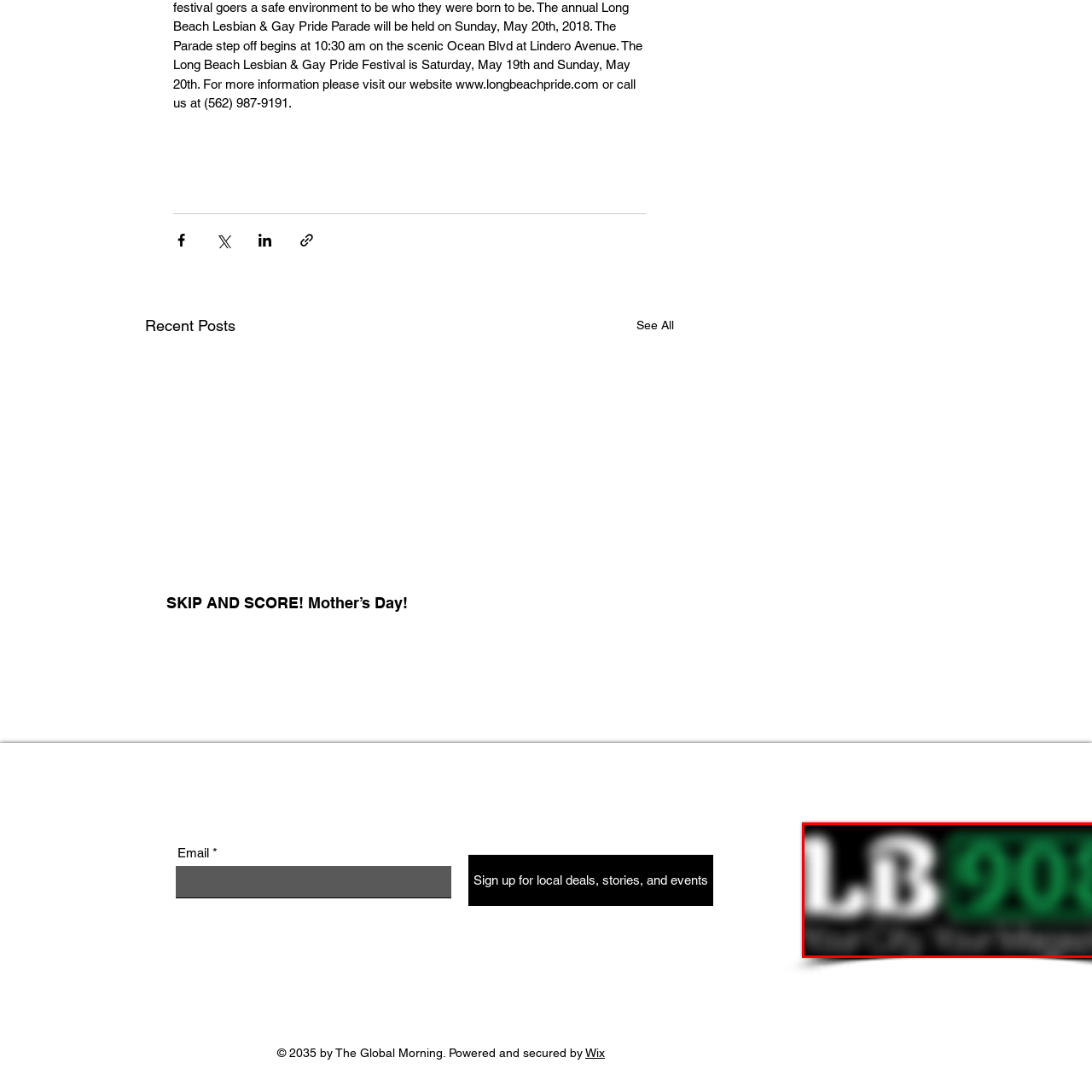Give an elaborate description of the visual elements within the red-outlined box.

The image features a logo prominently displaying the text "LB 908," with a bold and modern design. The numbers "908" are rendered in a striking green, which conveys a sense of vibrancy and energy, while "LB" appears in white, contrasting sharply against the darker background. Beneath the main logo, there is a tagline that reads "Your City. Your Magazine," emphasizing a community-focused message. This suggests that the publication aims to engage with local culture and events, highlighting its dedication to serving the needs and interests of its audience. The overall design of the logo is visually appealing and effective in representing the brand's identity.